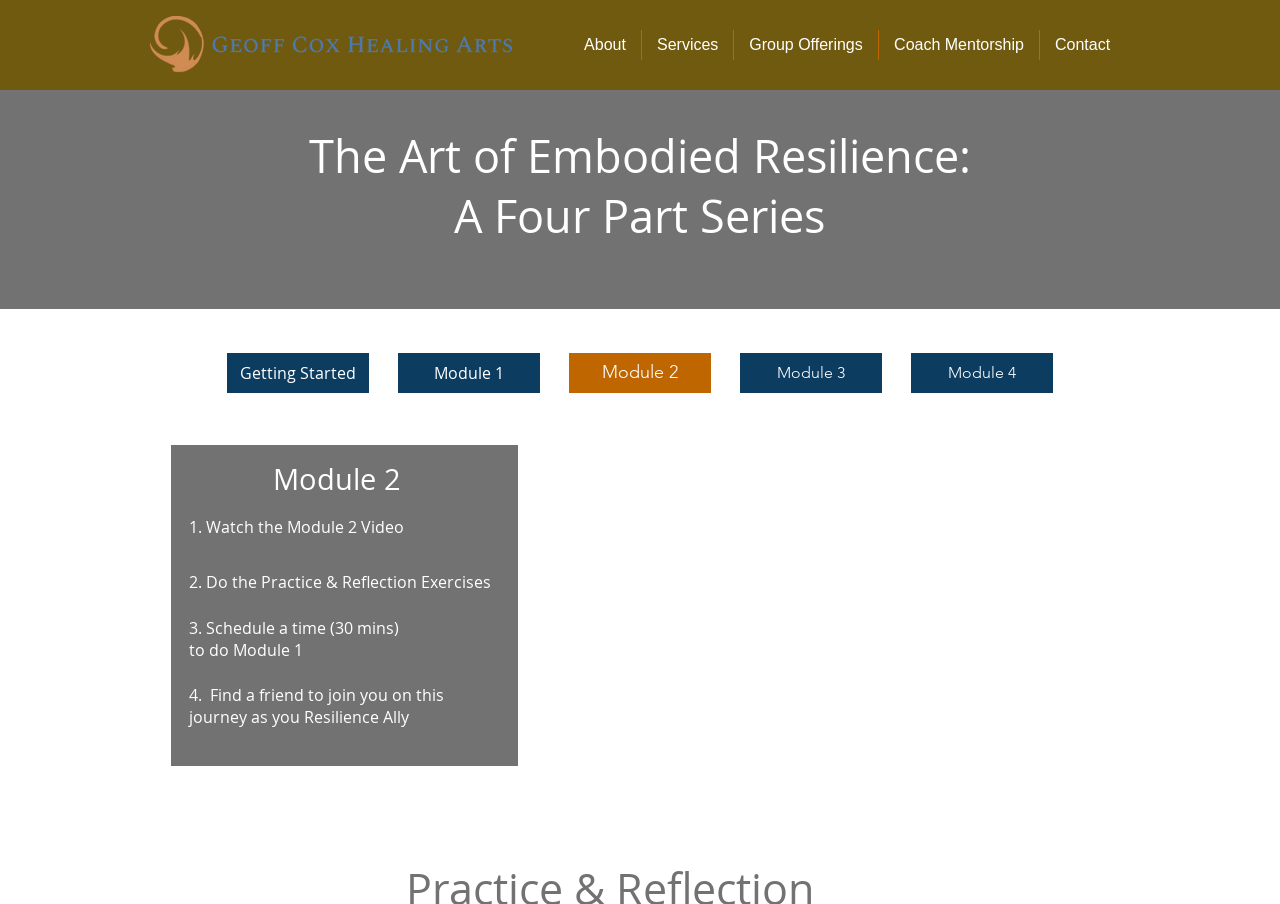How many links are in the navigation section?
Based on the image content, provide your answer in one word or a short phrase.

5